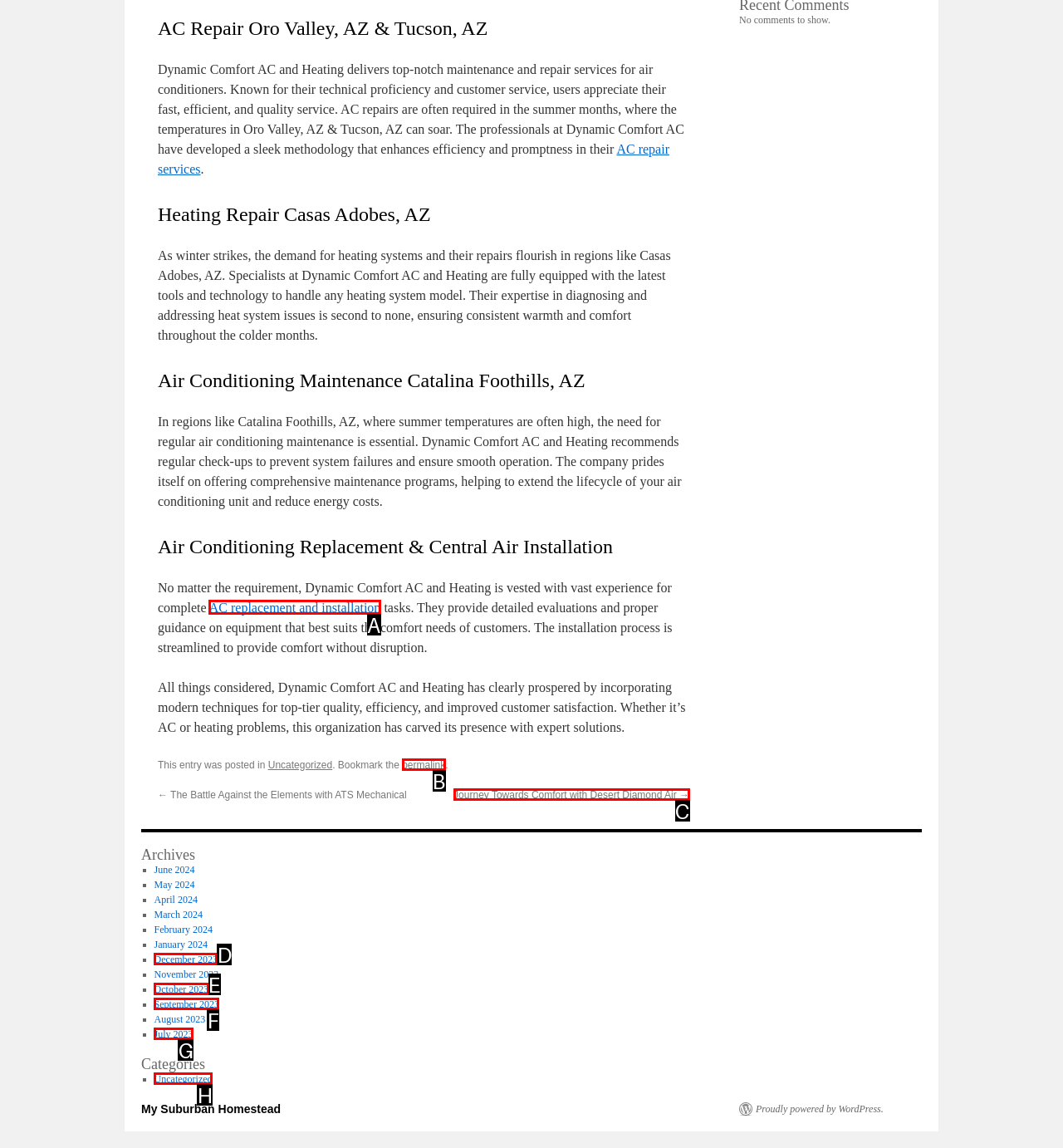From the given options, choose the HTML element that aligns with the description: AC replacement and installation. Respond with the letter of the selected element.

A